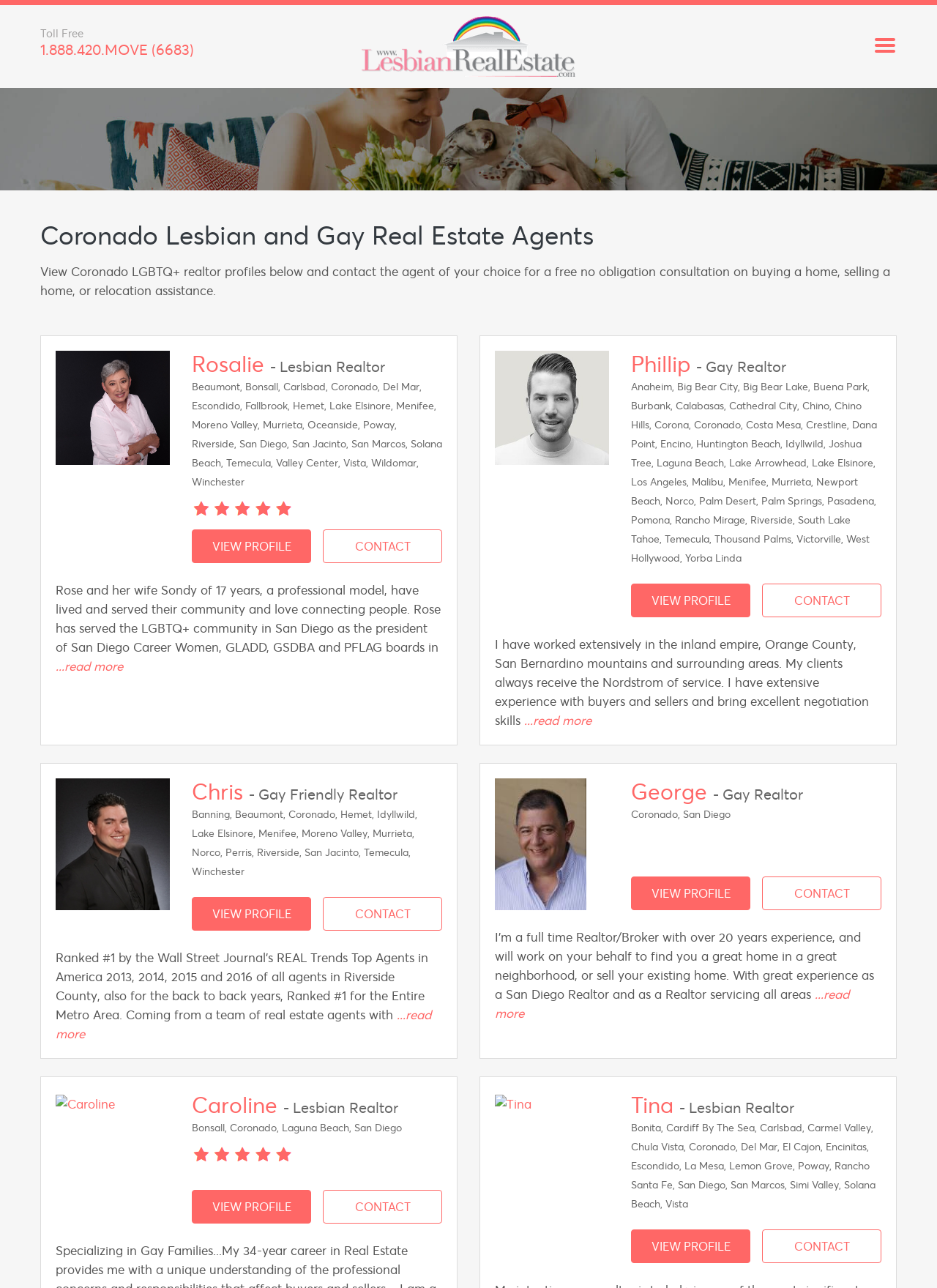Please provide the bounding box coordinates in the format (top-left x, top-left y, bottom-right x, bottom-right y). Remember, all values are floating point numbers between 0 and 1. What is the bounding box coordinate of the region described as: background Layer 1

[0.932, 0.024, 0.957, 0.045]